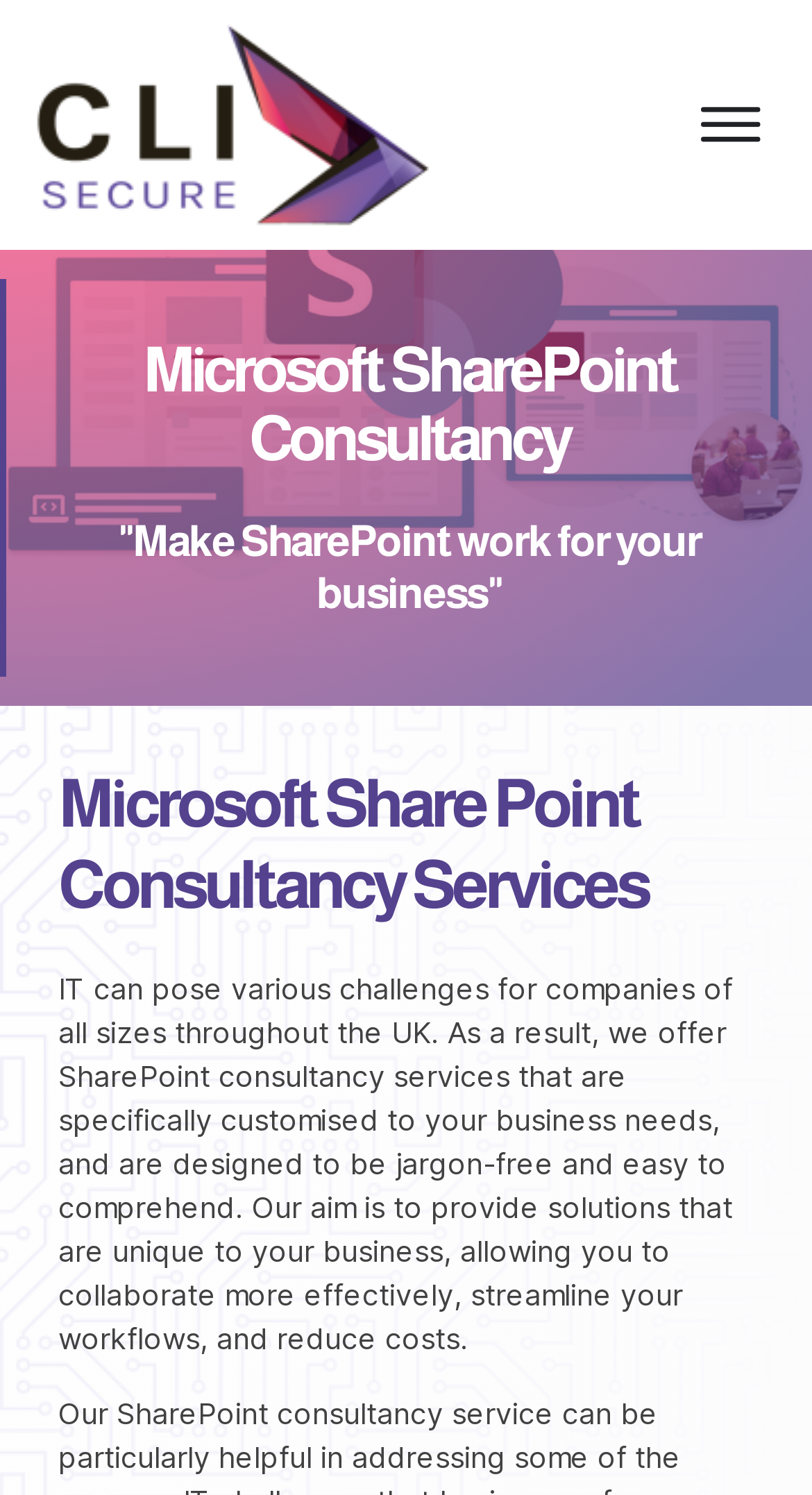What is the company's consultancy service?
Based on the screenshot, give a detailed explanation to answer the question.

Based on the webpage, the company offers SharePoint consultancy services that are customized to the business needs of their clients. This is evident from the heading 'Microsoft SharePoint Consultancy' and the static text that describes their consultancy services.